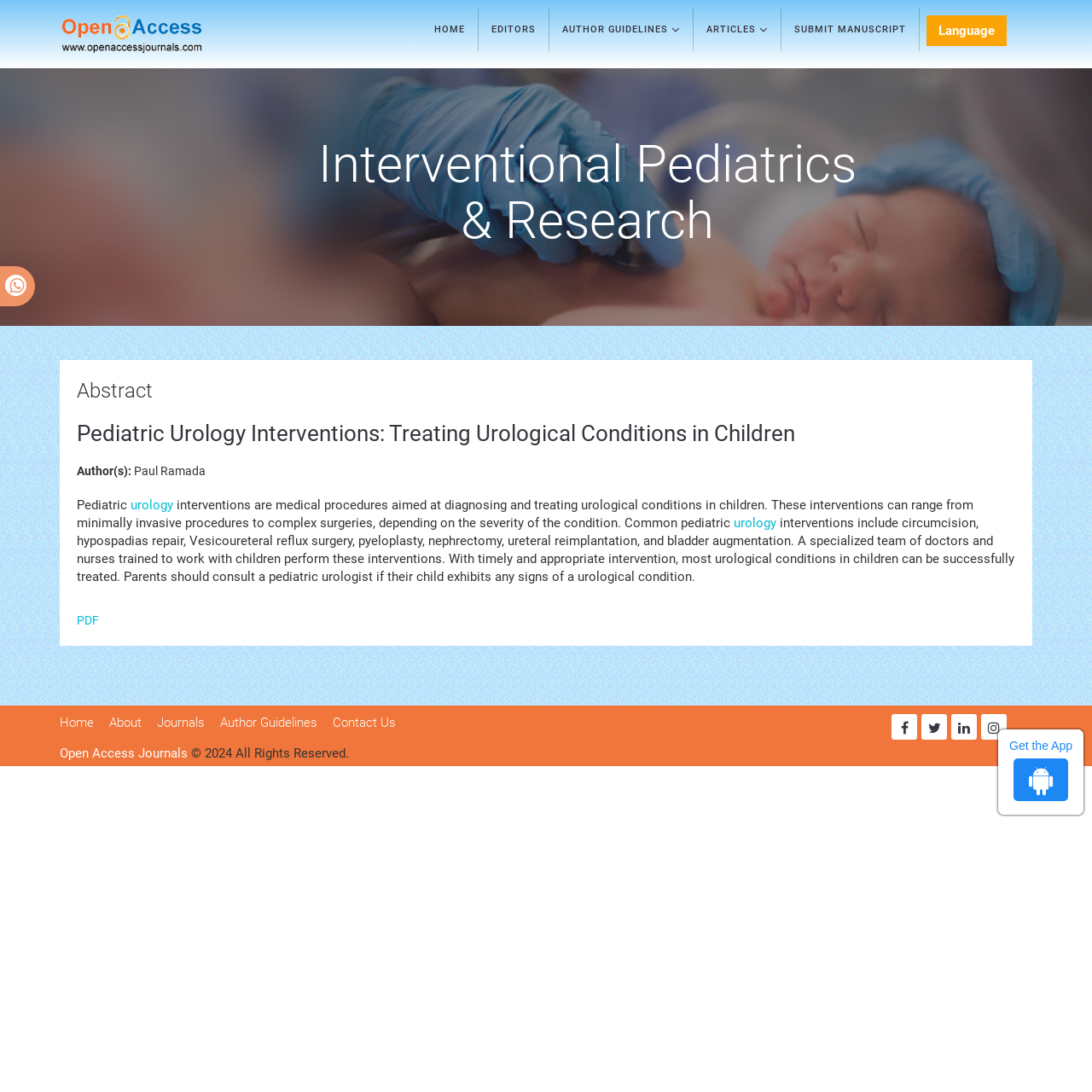Can you find the bounding box coordinates for the element that needs to be clicked to execute this instruction: "Find out more about bookkeeping"? The coordinates should be given as four float numbers between 0 and 1, i.e., [left, top, right, bottom].

None